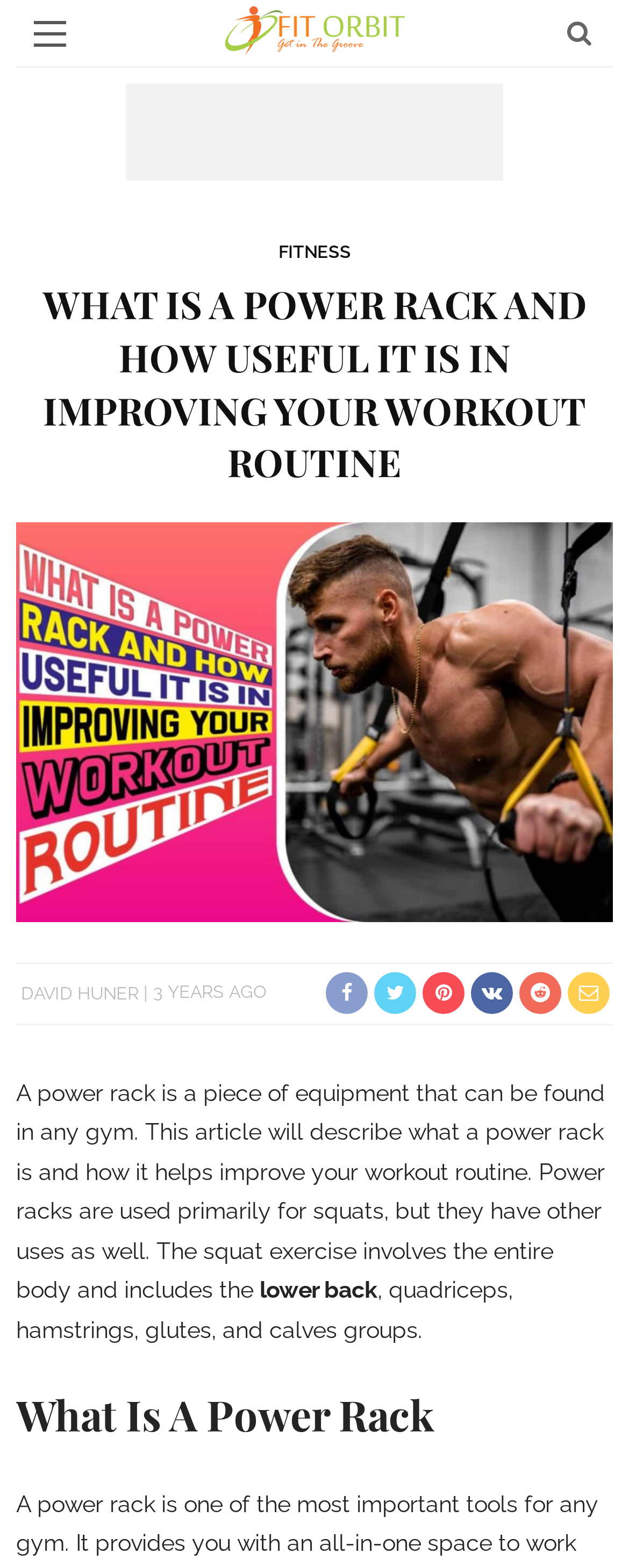Provide the bounding box coordinates of the HTML element described as: "alt="FIT Orbit"". The bounding box coordinates should be four float numbers between 0 and 1, i.e., [left, top, right, bottom].

[0.026, 0.0, 0.974, 0.039]